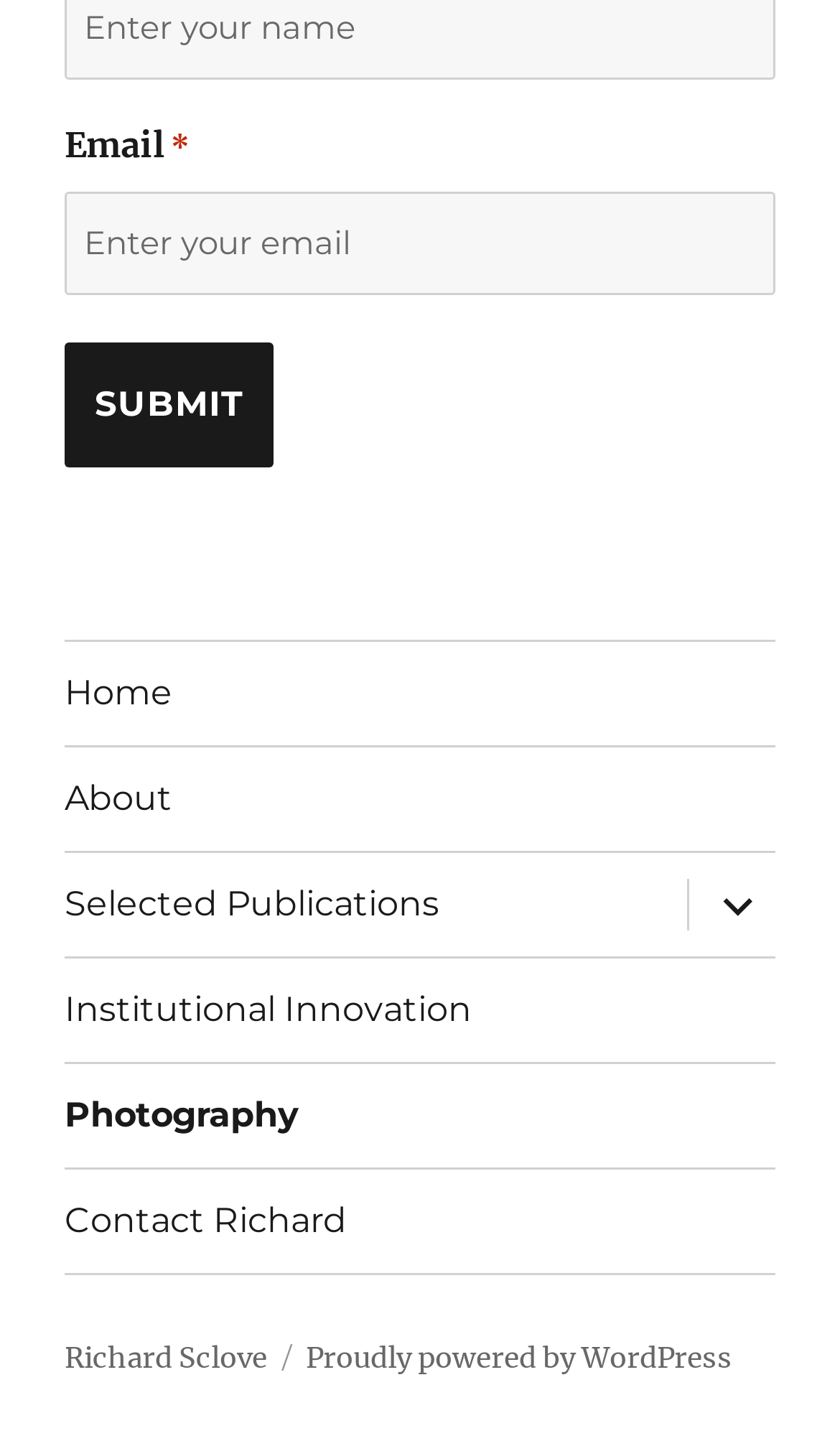Find the bounding box coordinates of the clickable area that will achieve the following instruction: "View about page".

[0.077, 0.519, 0.923, 0.59]